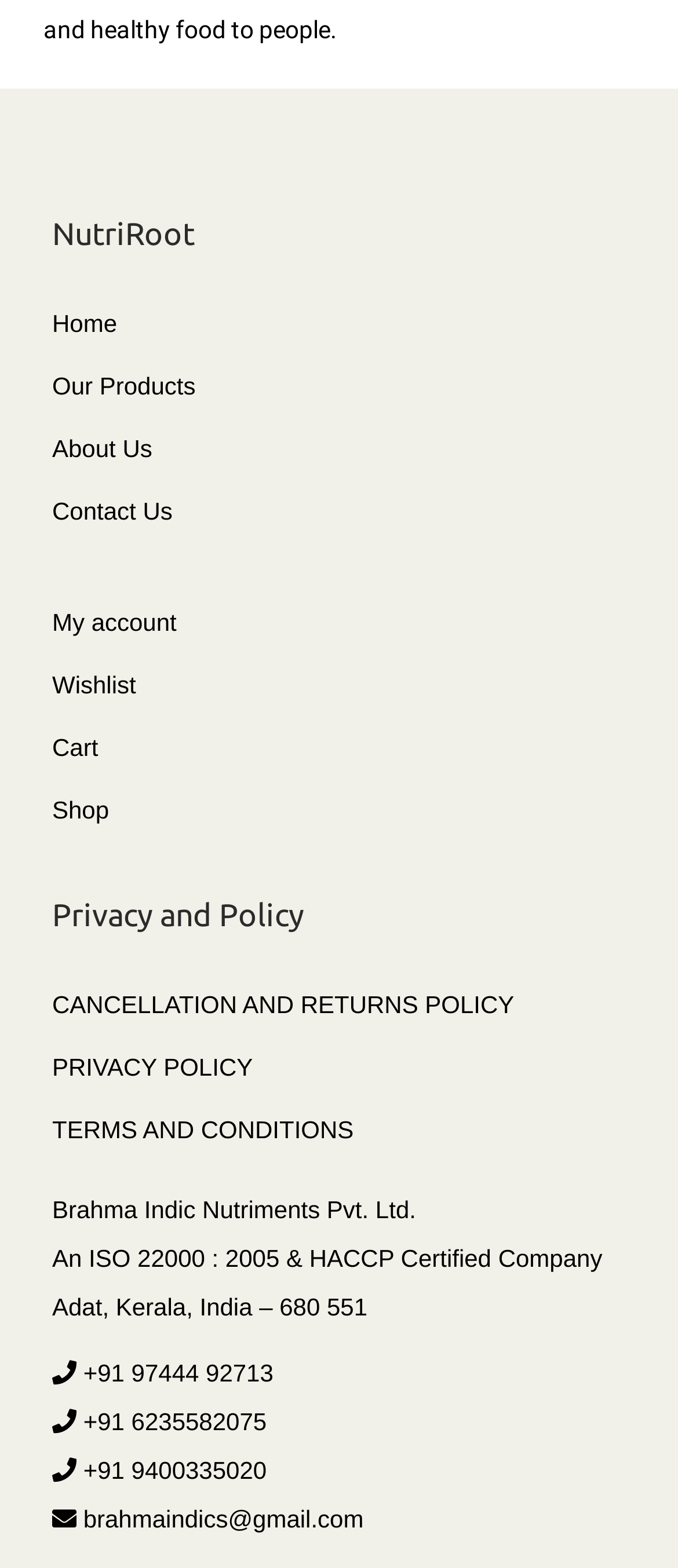Determine the bounding box coordinates of the UI element that matches the following description: "Index". The coordinates should be four float numbers between 0 and 1 in the format [left, top, right, bottom].

None